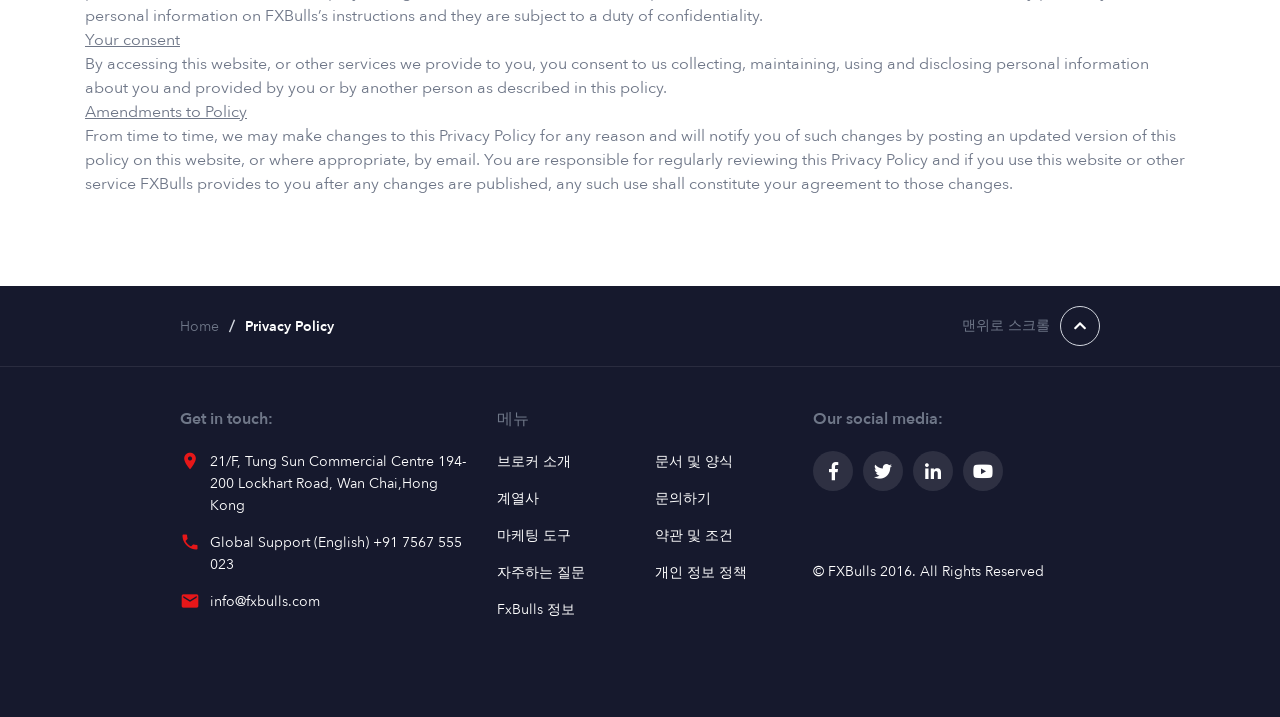Determine the bounding box coordinates of the clickable region to execute the instruction: "Scroll to top". The coordinates should be four float numbers between 0 and 1, denoted as [left, top, right, bottom].

[0.752, 0.427, 0.859, 0.483]